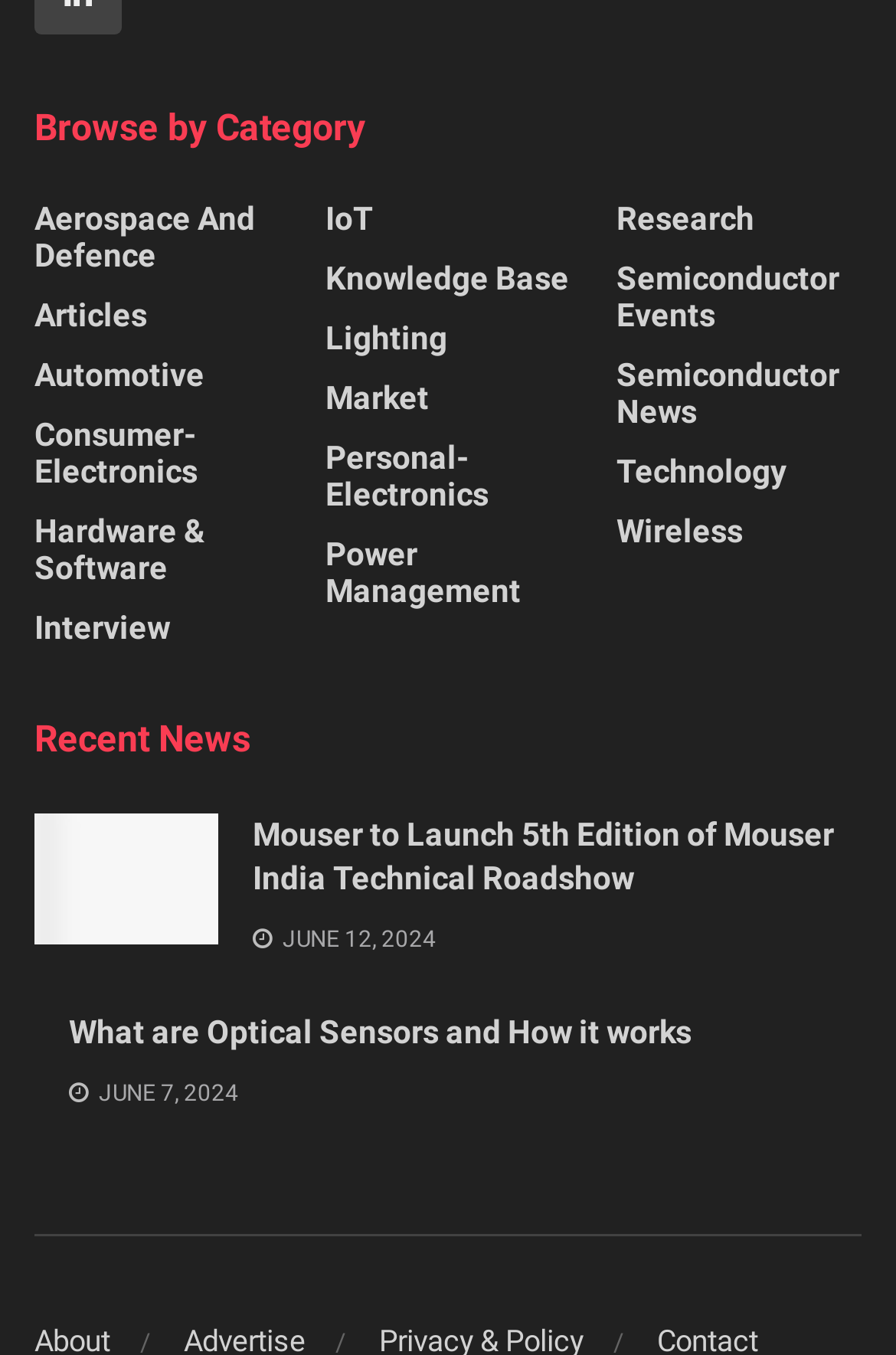What is the category of the link 'Power Management'?
Please utilize the information in the image to give a detailed response to the question.

The link 'Power Management' is not categorized under any specific heading, it is a standalone link under the 'Browse by Category' section.